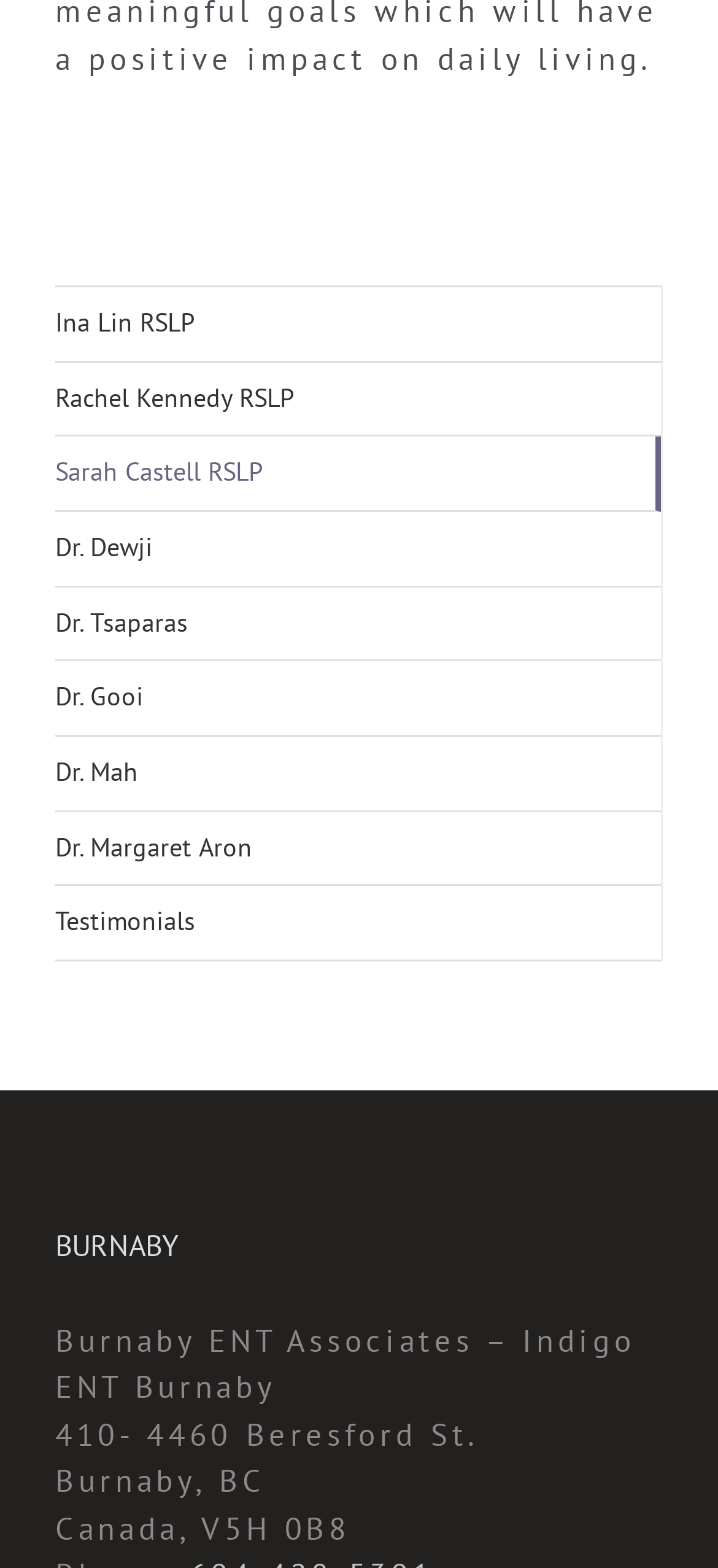Who are the doctors listed on the webpage?
Respond with a short answer, either a single word or a phrase, based on the image.

Dr. Dewji, Dr. Tsaparas, Dr. Gooi, Dr. Mah, Dr. Margaret Aron